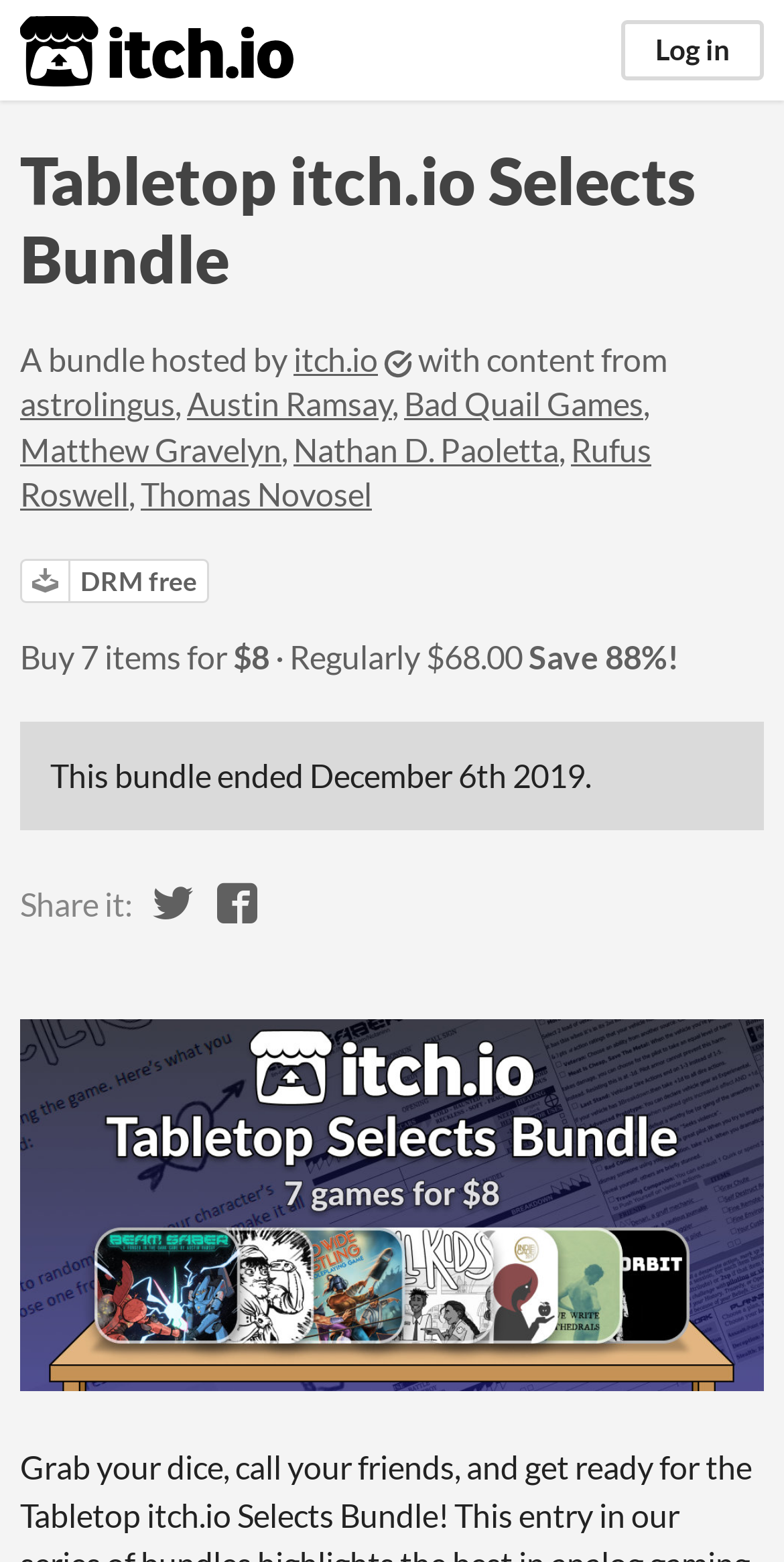Provide the bounding box coordinates of the HTML element this sentence describes: "Nathan D. Paoletta".

[0.374, 0.275, 0.713, 0.3]